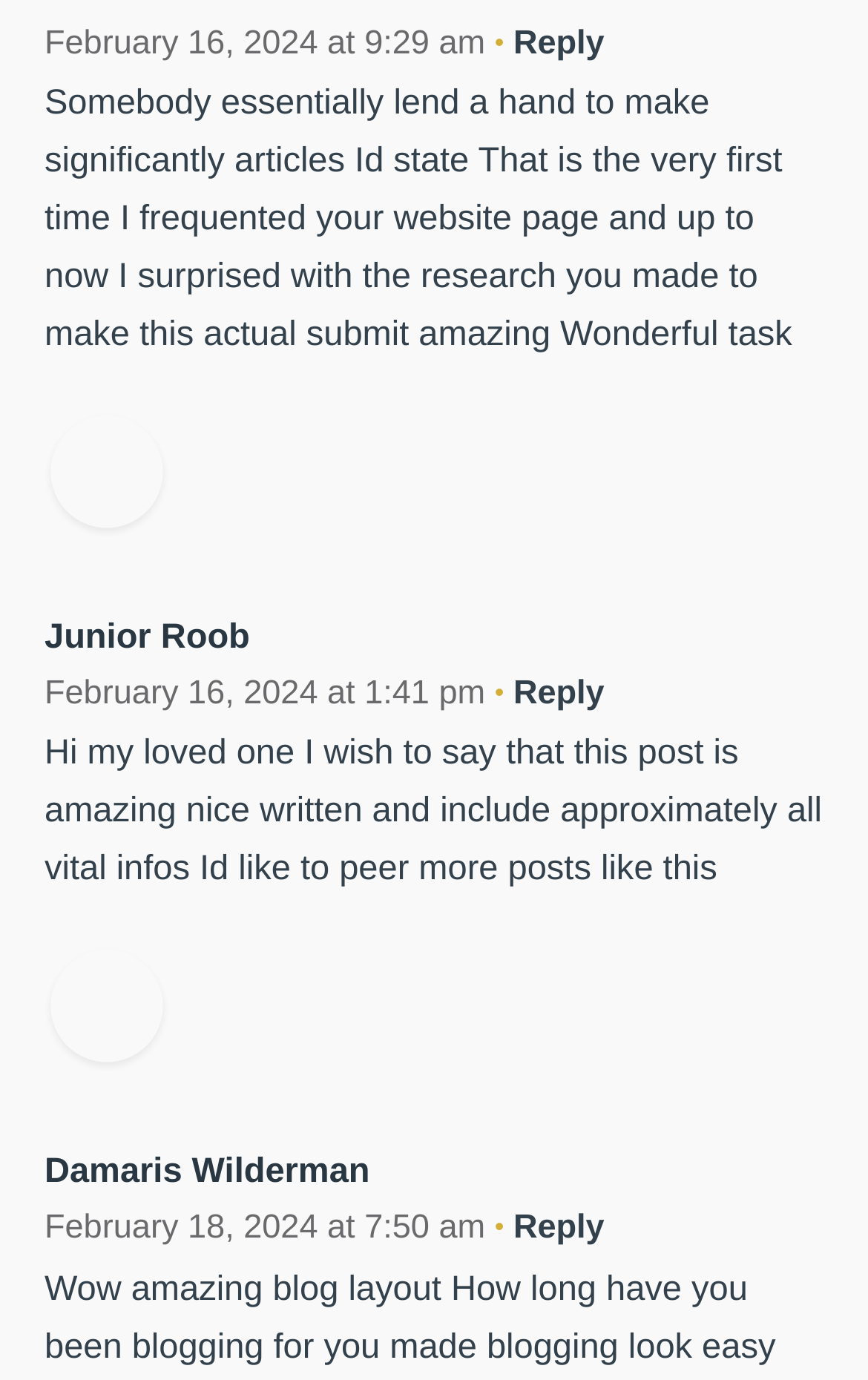Please examine the image and answer the question with a detailed explanation:
How many comments are there?

I counted the number of comment sections on the webpage, each containing a username, timestamp, and comment text. There are three such sections, indicating three comments.